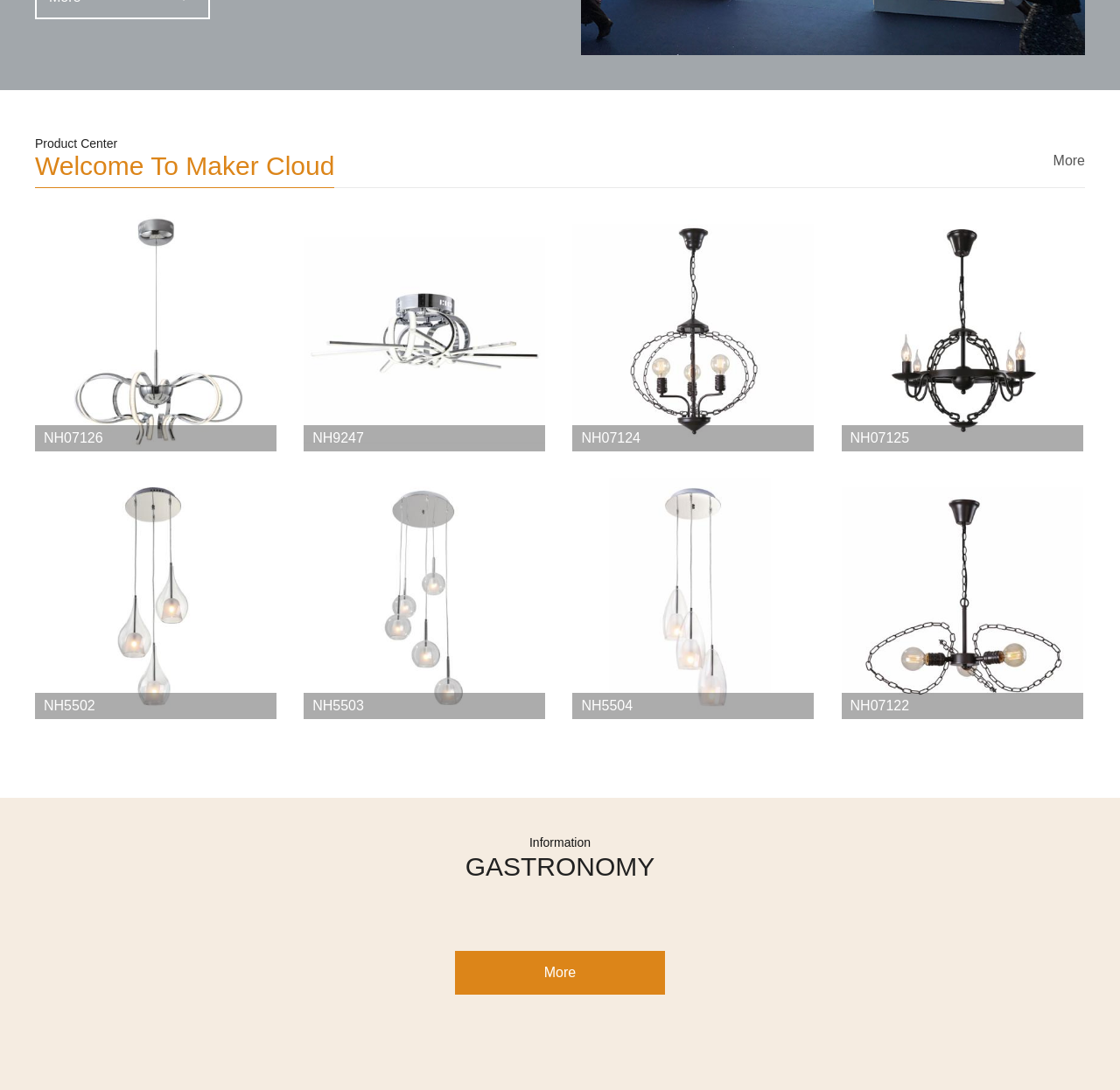Provide the bounding box coordinates for the UI element that is described as: "Report a potential claim".

None